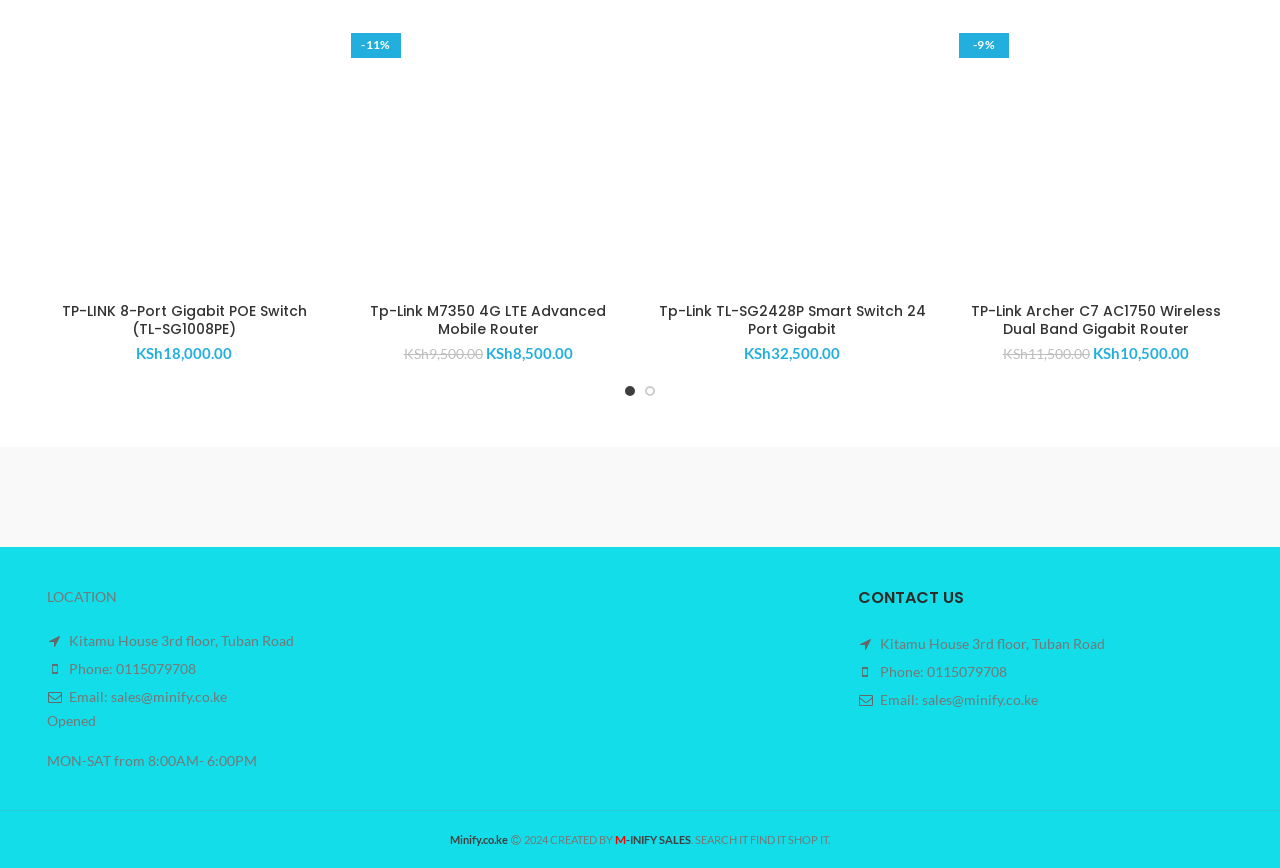Please specify the bounding box coordinates of the clickable region necessary for completing the following instruction: "Add TP-LINK 8-Port Gigabit POE Switch to cart". The coordinates must consist of four float numbers between 0 and 1, i.e., [left, top, right, bottom].

[0.037, 0.338, 0.251, 0.382]